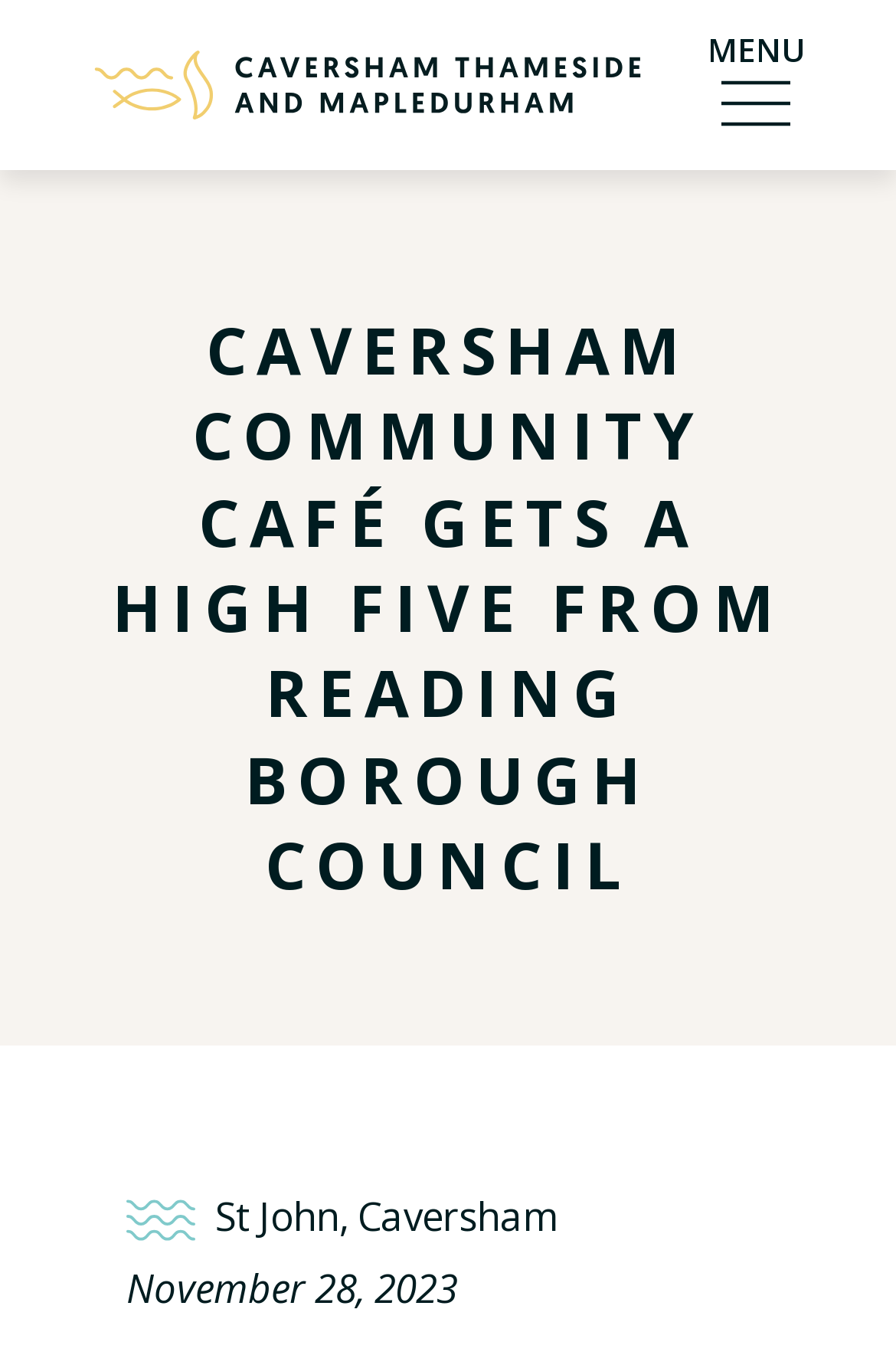Generate the text of the webpage's primary heading.

CAVERSHAM COMMUNITY CAFÉ GETS A HIGH FIVE FROM READING BOROUGH COUNCIL